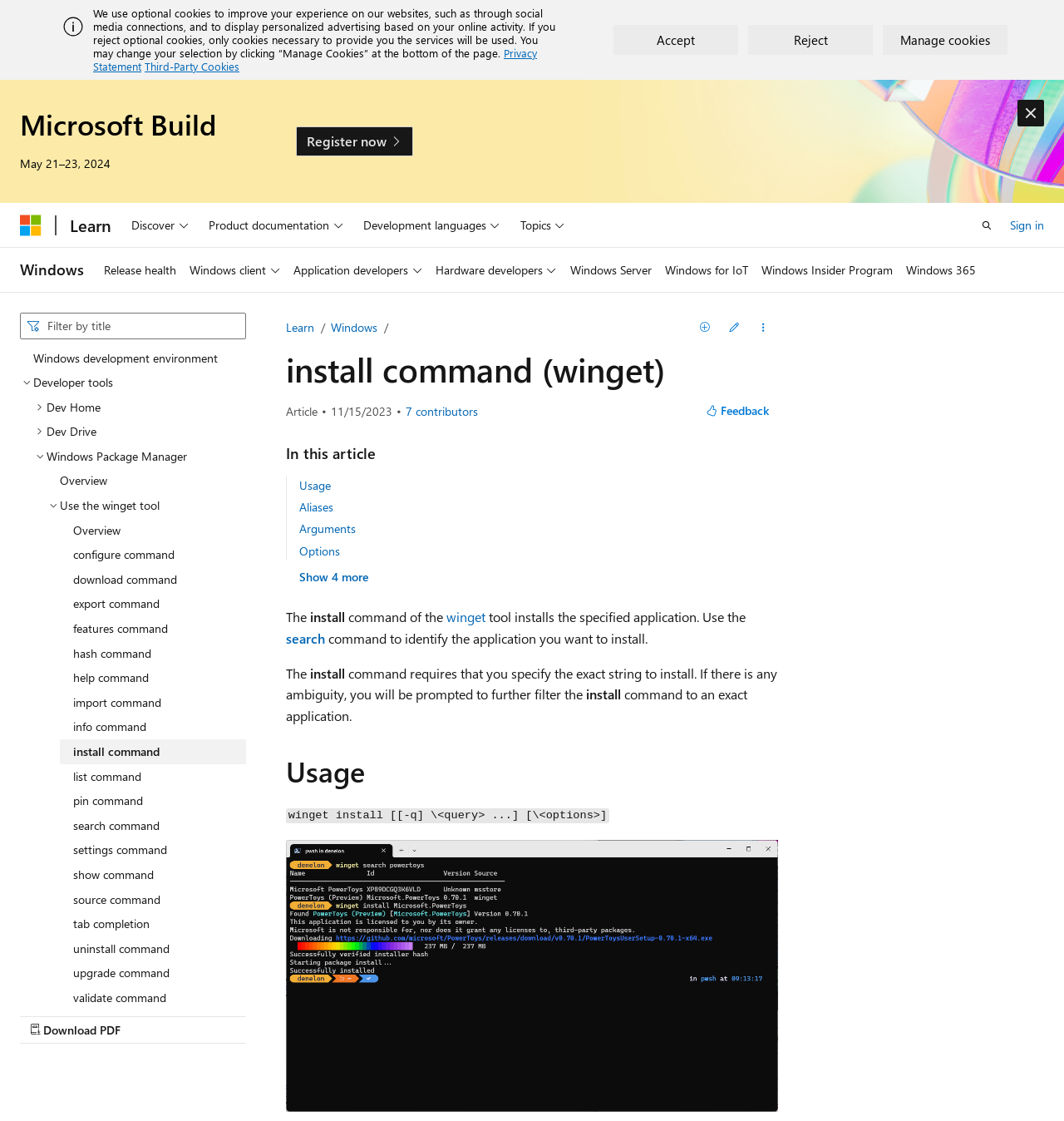Please specify the bounding box coordinates of the clickable section necessary to execute the following command: "Click the 'Edit' link".

[0.676, 0.281, 0.704, 0.304]